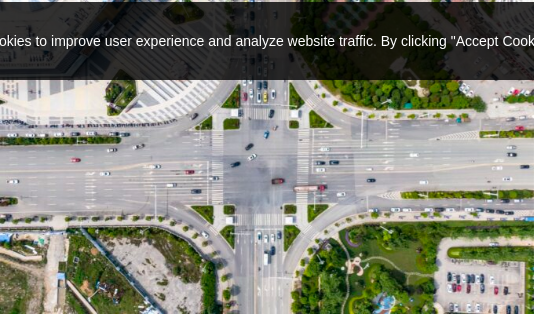Explain the contents of the image with as much detail as possible.

The image depicts an aerial view of a busy urban intersection, showcasing a complex network of roadways and traffic patterns. The photograph captures a vibrant scene filled with vehicles of various types, navigating through multiple lanes. Surrounding the intersection are green spaces and landscaped areas, indicating urban planning efforts that integrate nature within the city environment. This visual representation likely illustrates the importance of effective city infrastructure and smart transportation systems in supporting modern urban development. The context emphasizes the role of drone technology in urban planning and data acquisition, essential for enhancing efficiency in smart city applications.